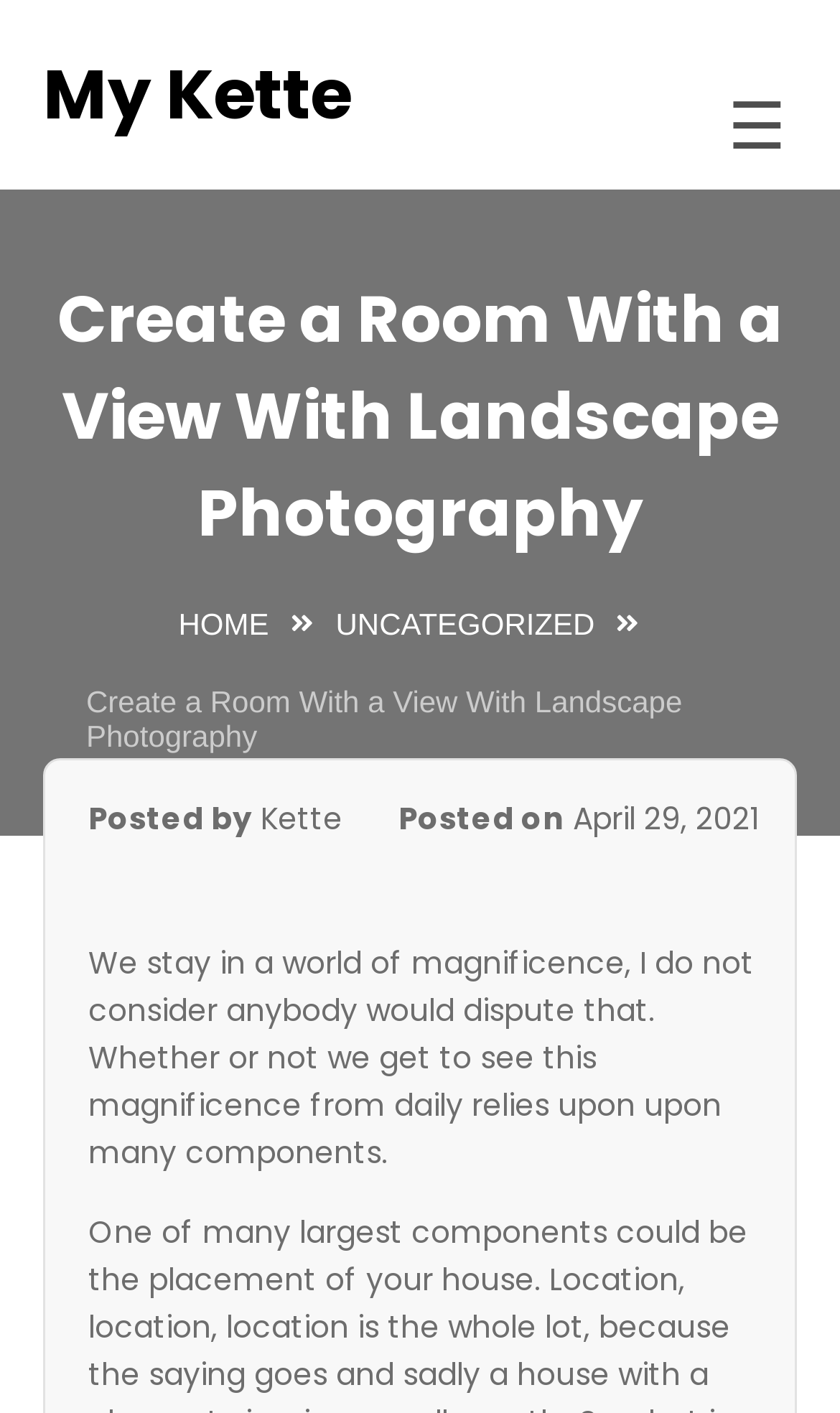How many links are in the breadcrumbs navigation?
Examine the image and give a concise answer in one word or a short phrase.

3